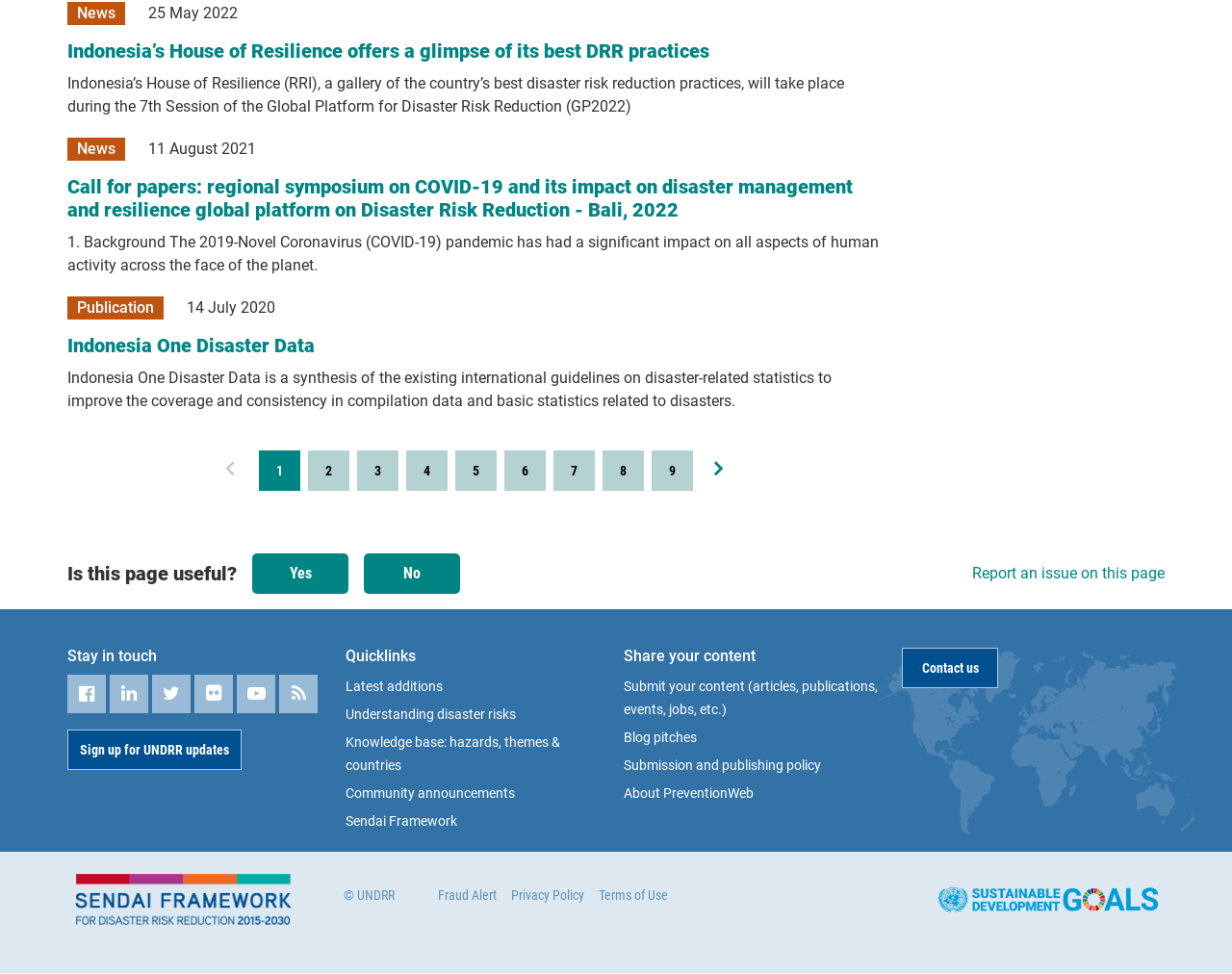Using the information in the image, give a comprehensive answer to the question: 
What is the date of the latest news article?

I looked at the dates of the news articles and found that the latest one is dated 25 May 2022. This date is mentioned next to the heading 'Indonesia’s House of Resilience offers a glimpse of its best DRR practices'.